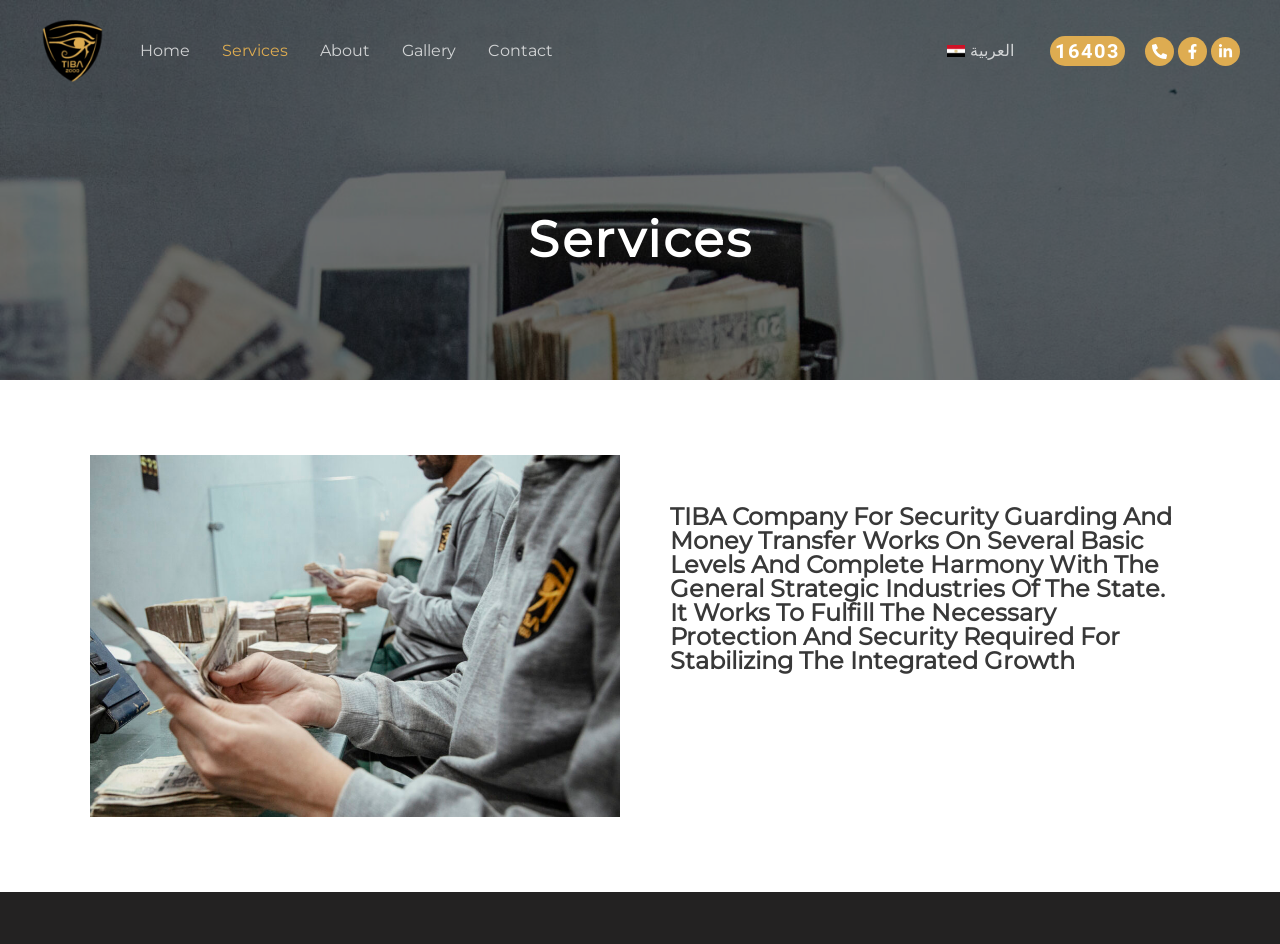Provide the bounding box coordinates of the area you need to click to execute the following instruction: "switch to arabic language".

[0.723, 0.017, 0.805, 0.091]